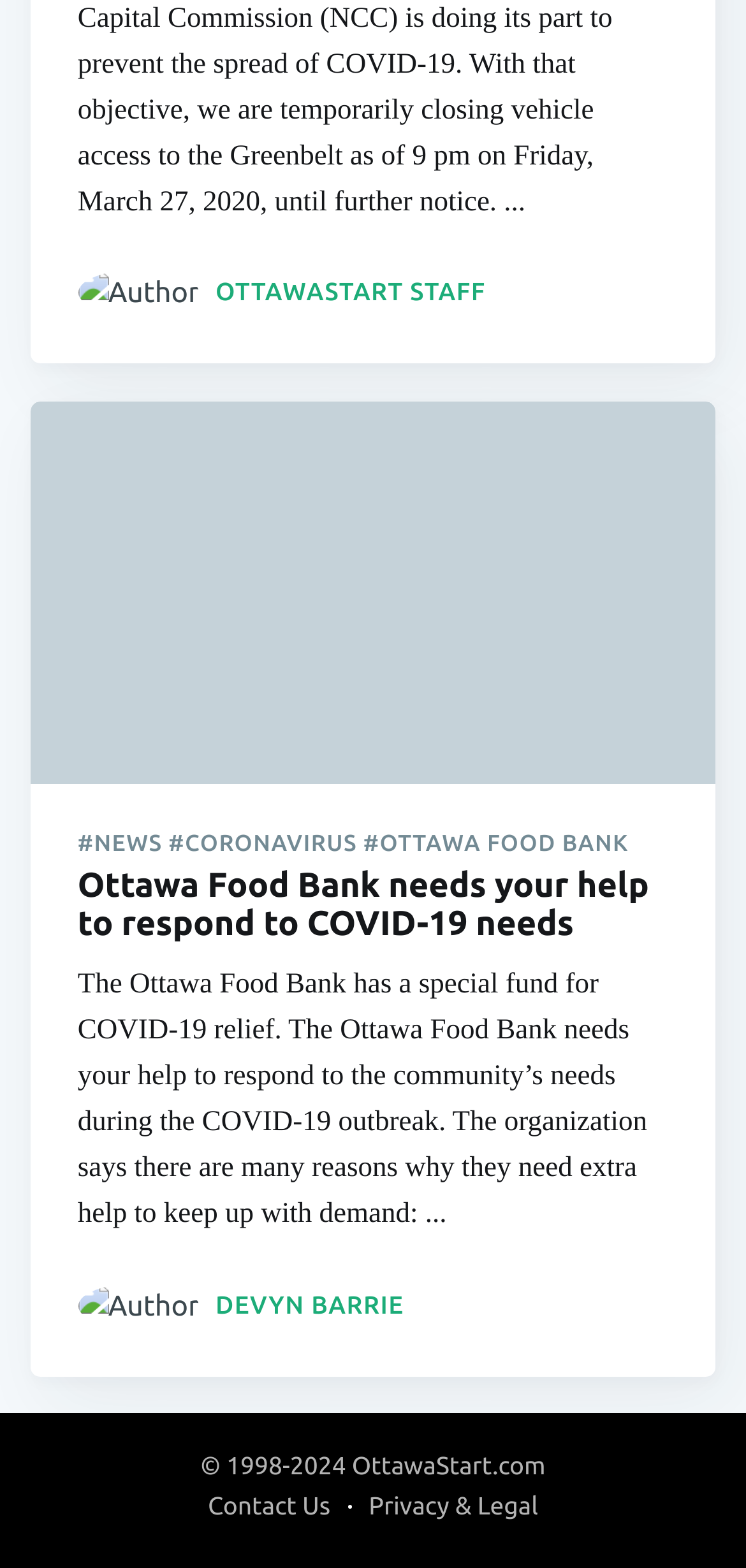From the image, can you give a detailed response to the question below:
What is the name of the organization mentioned in the article?

I found this information by reading the article's content, which mentions the Ottawa Food Bank as the organization that needs help to respond to the community's needs during the COVID-19 outbreak.